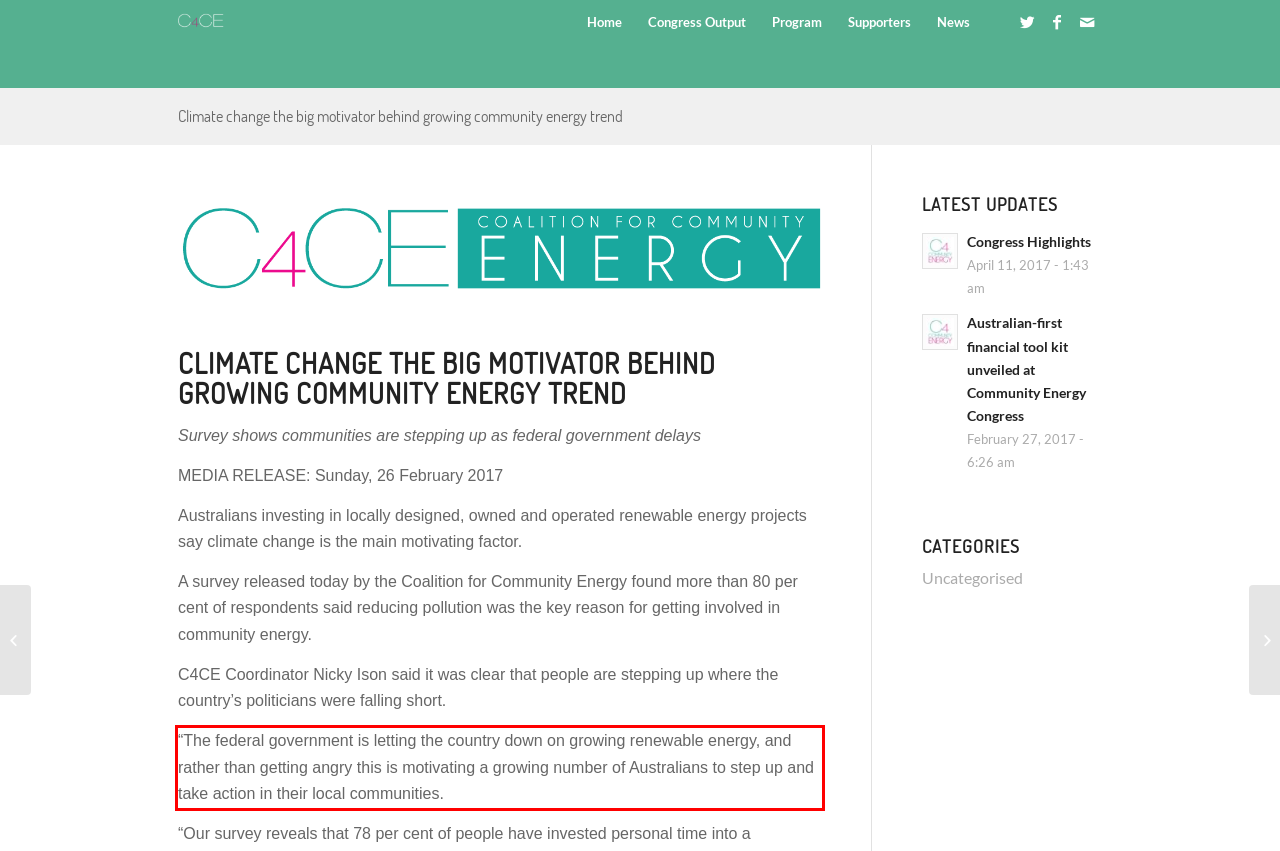Identify and transcribe the text content enclosed by the red bounding box in the given screenshot.

“The federal government is letting the country down on growing renewable energy, and rather than getting angry this is motivating a growing number of Australians to step up and take action in their local communities.